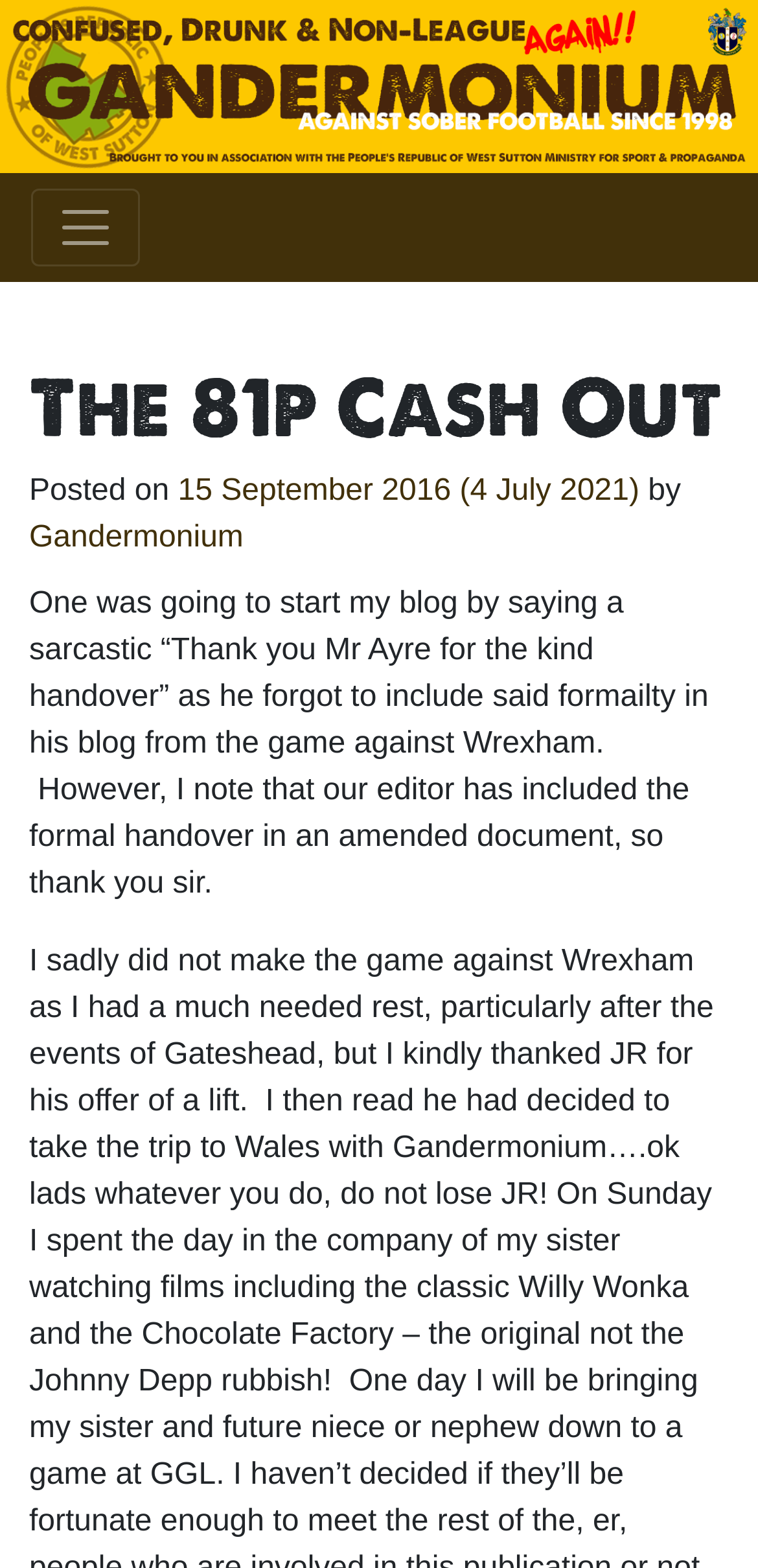Can you give a comprehensive explanation to the question given the content of the image?
Is the navigation menu expanded?

The navigation menu can be found in the top-middle of the webpage, where it is written as 'Toggle navigation'. The 'expanded' property of the button is set to 'False', indicating that the navigation menu is not expanded.